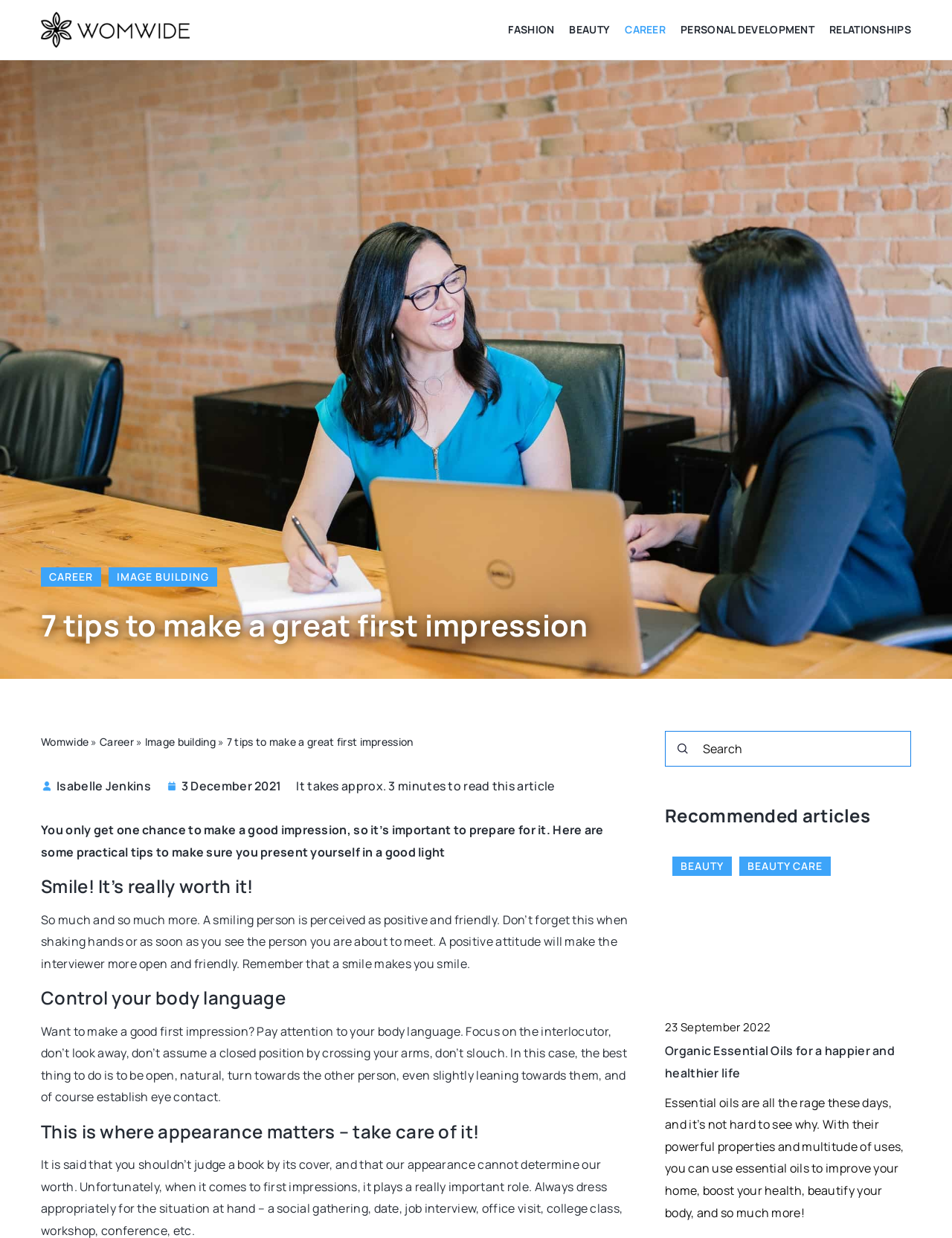Please find the bounding box coordinates of the element that you should click to achieve the following instruction: "Read the article about How do you get ready for the big night out?". The coordinates should be presented as four float numbers between 0 and 1: [left, top, right, bottom].

[0.698, 0.686, 0.957, 0.816]